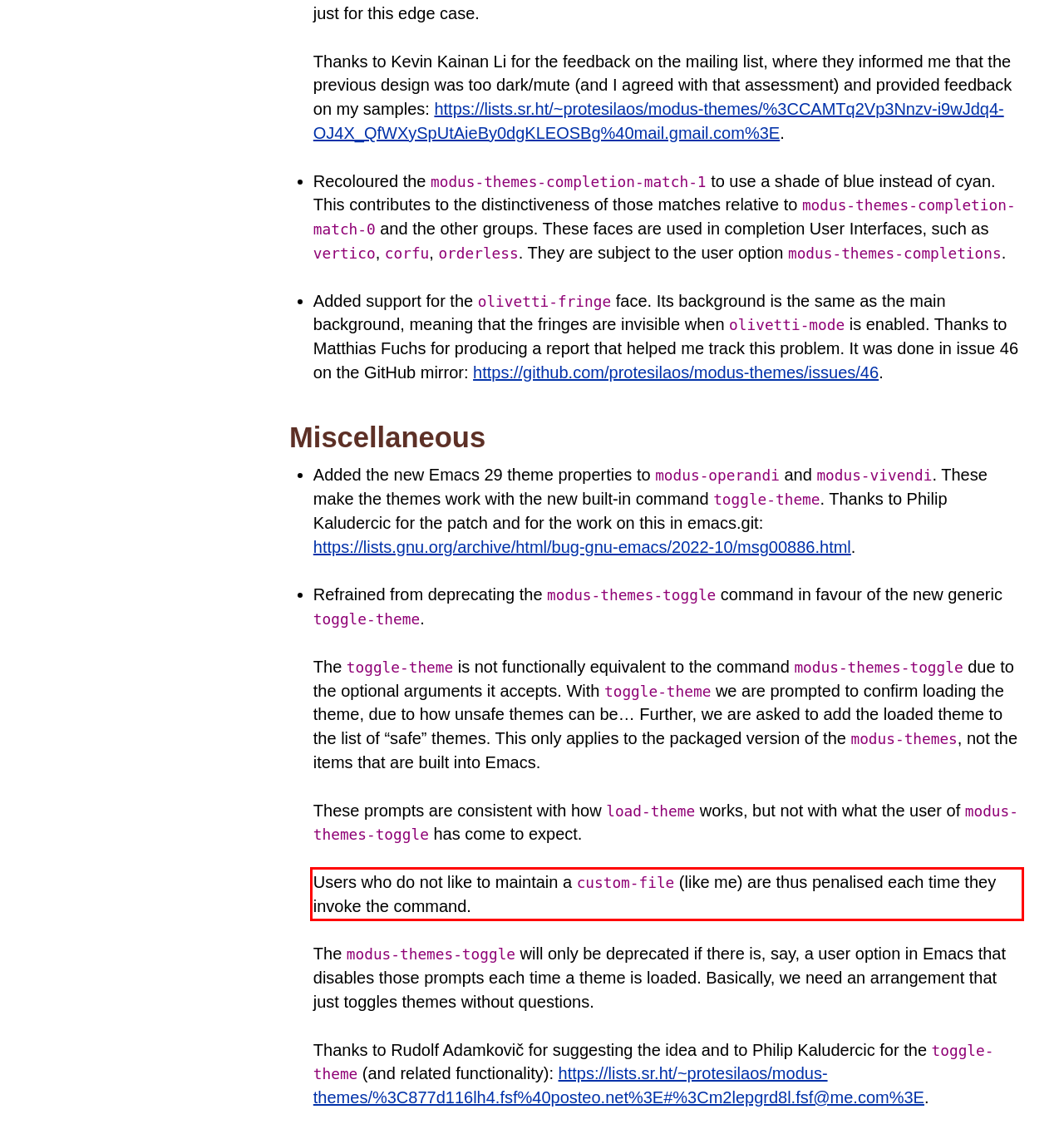Please look at the webpage screenshot and extract the text enclosed by the red bounding box.

Users who do not like to maintain a custom-file (like me) are thus penalised each time they invoke the command.